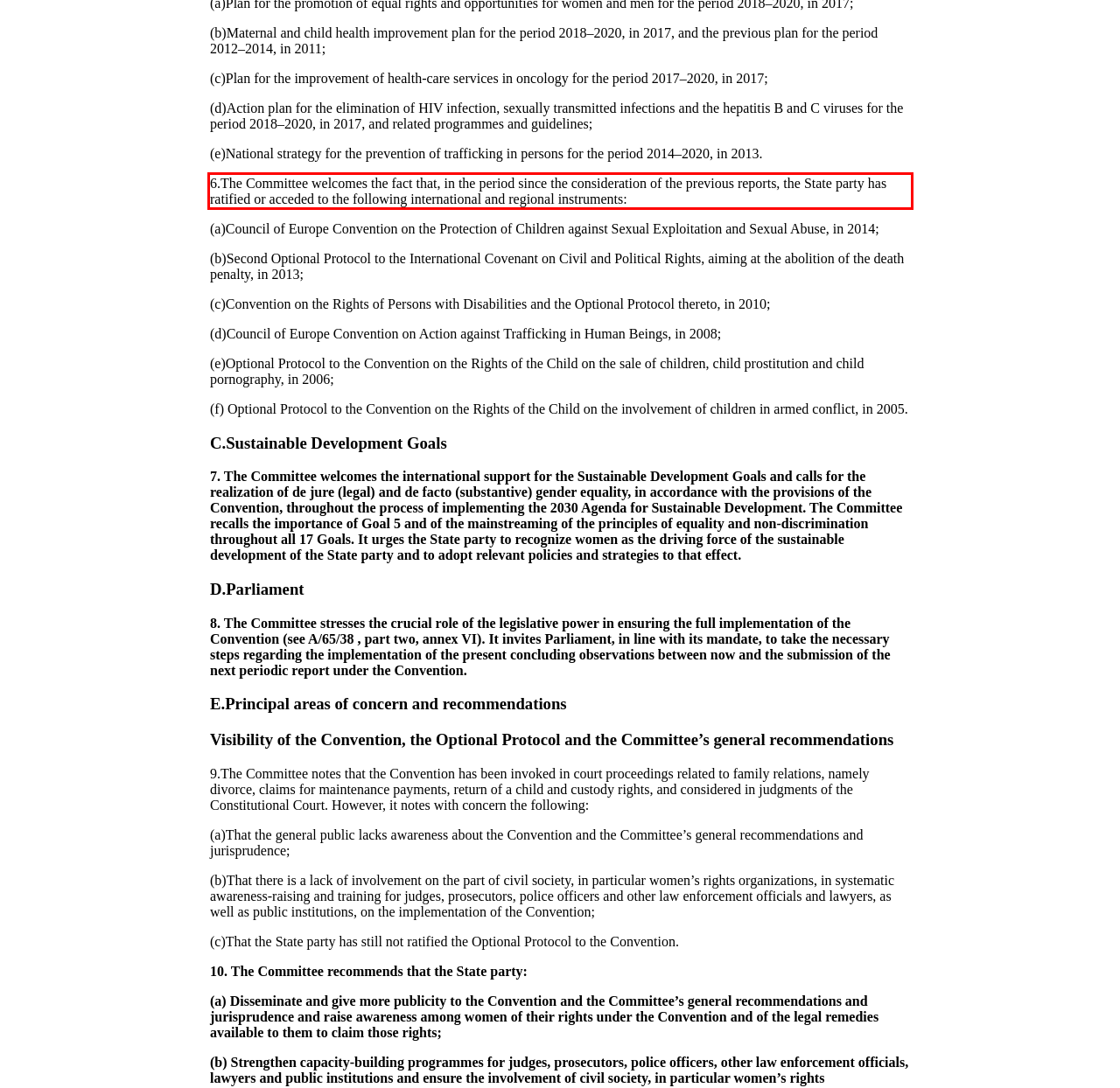You are given a webpage screenshot with a red bounding box around a UI element. Extract and generate the text inside this red bounding box.

6.The Committee welcomes the fact that, in the period since the consideration of the previous reports, the State party has ratified or acceded to the following international and regional instruments: